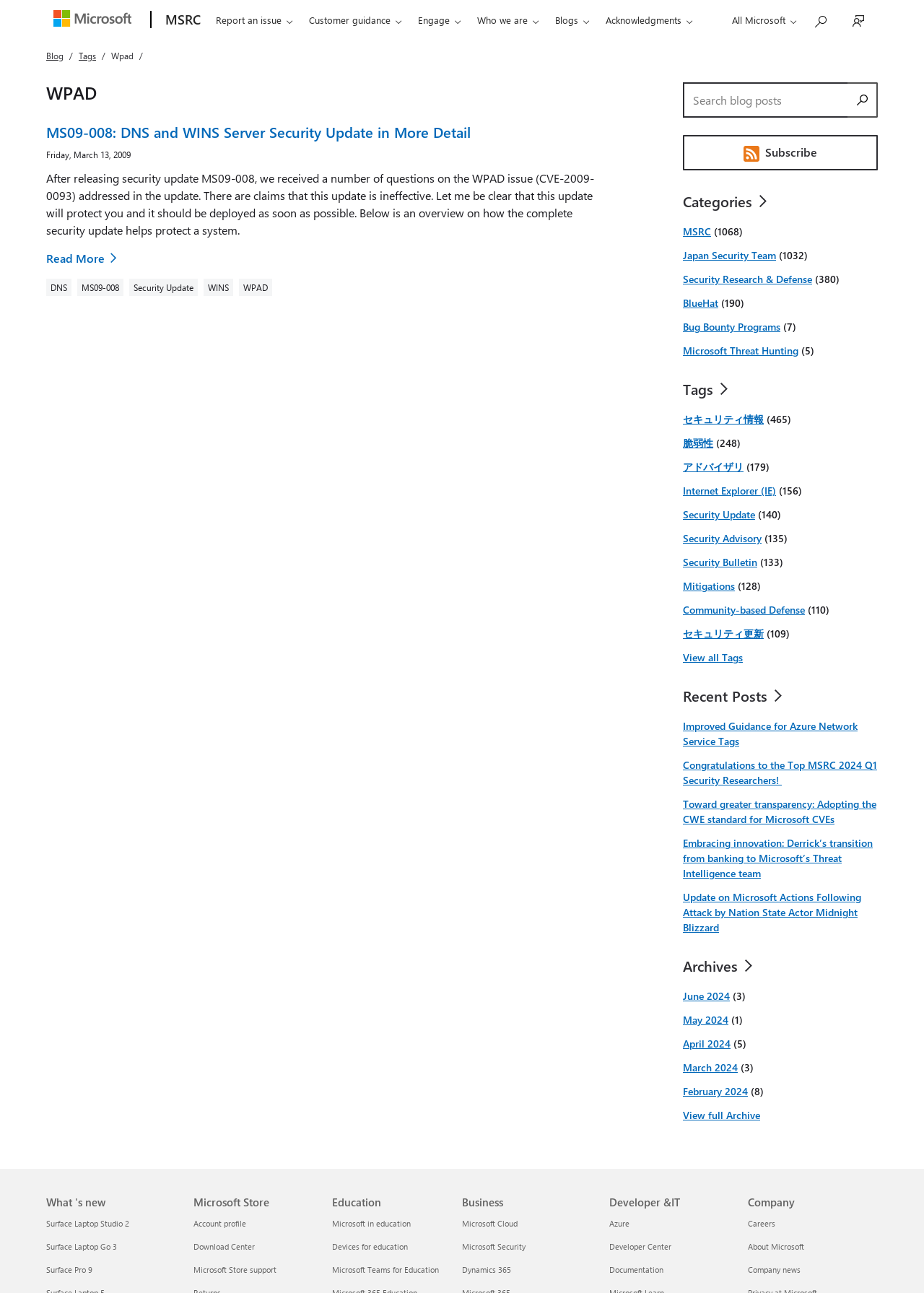How many links are there in the 'Your location in the site' navigation?
Based on the image content, provide your answer in one word or a short phrase.

3